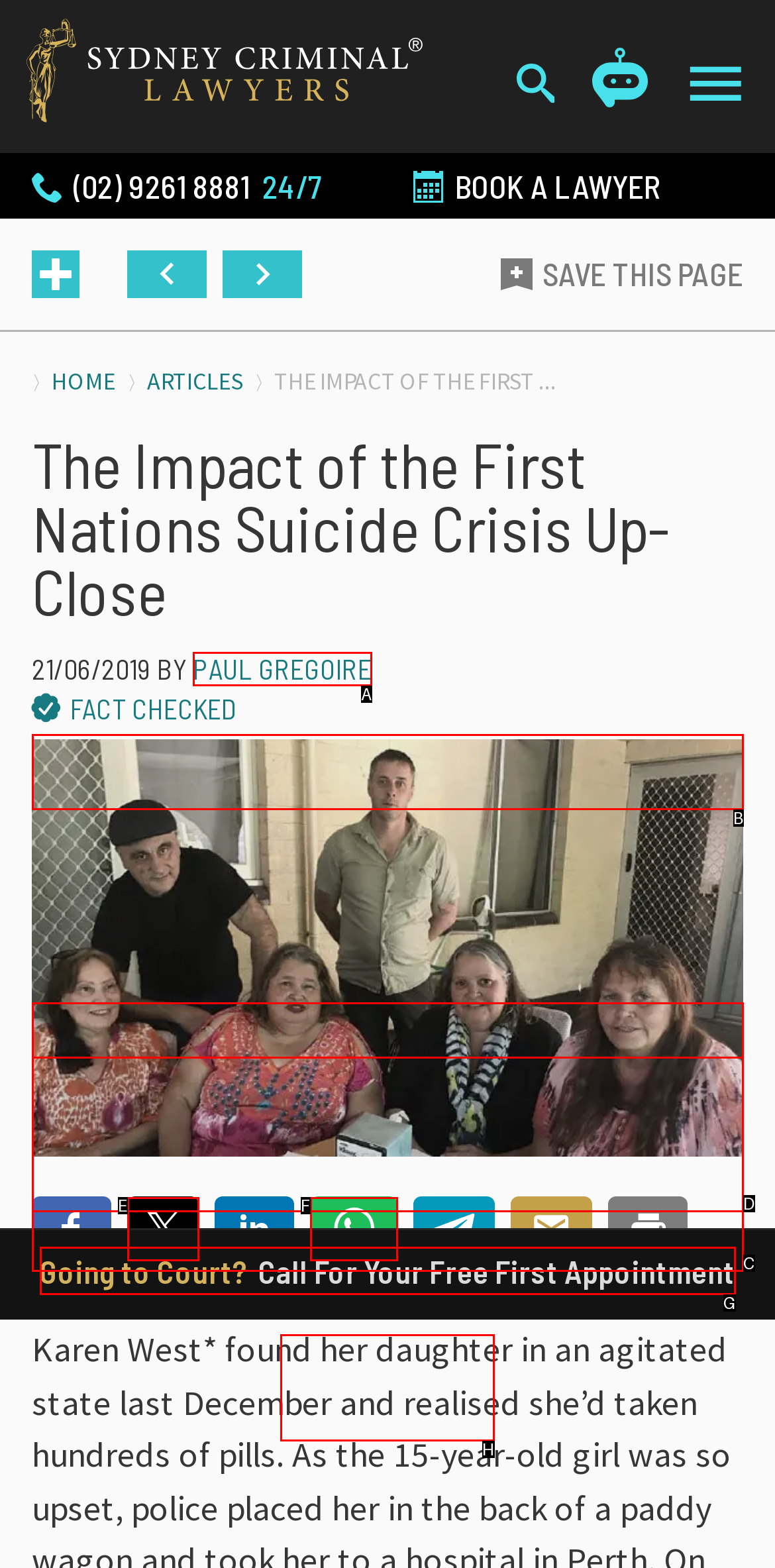Select the HTML element that should be clicked to accomplish the task: Submit Reply with the corresponding letter of the option.

H